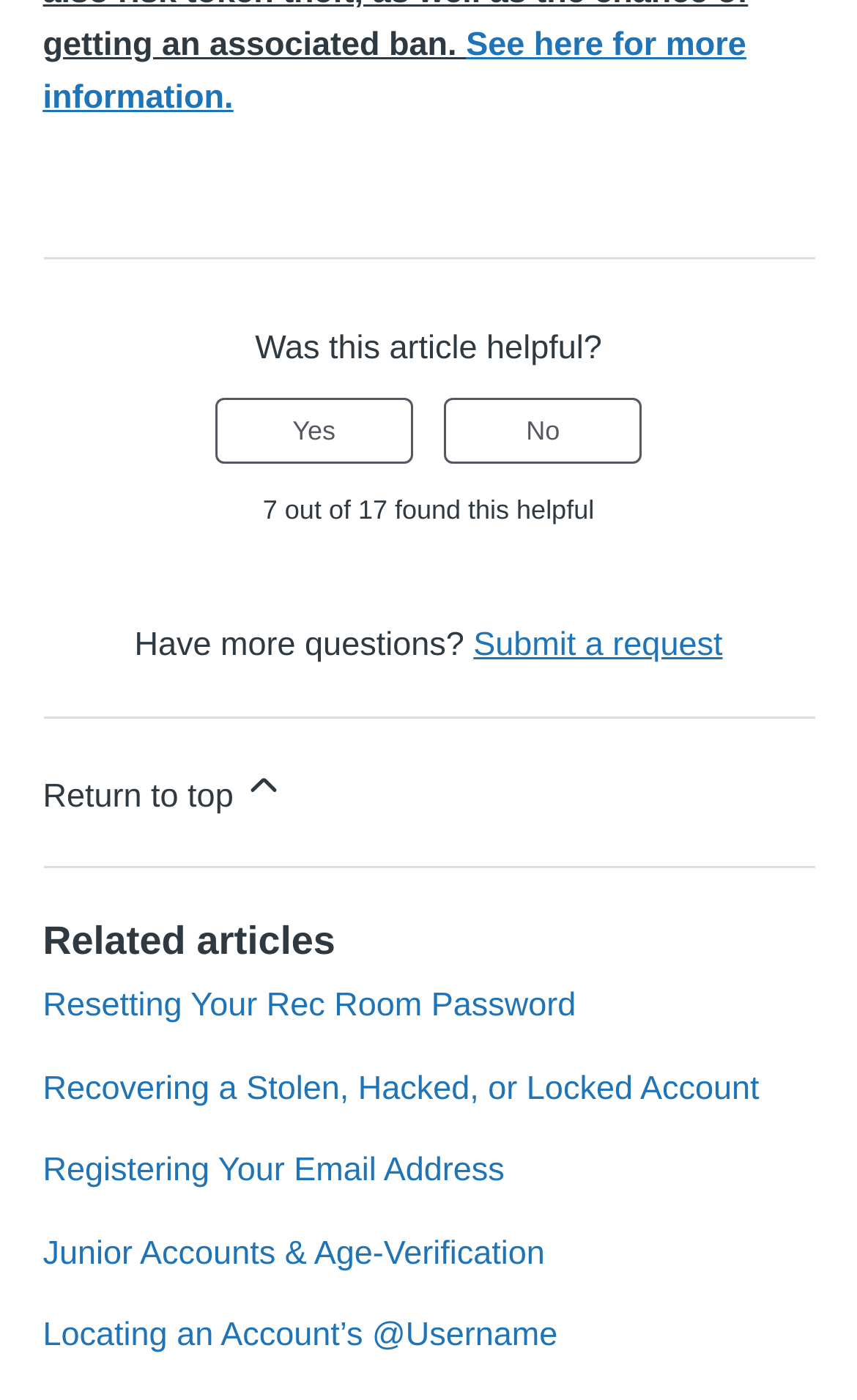Can you provide the bounding box coordinates for the element that should be clicked to implement the instruction: "Rate this article as helpful"?

[0.251, 0.284, 0.482, 0.331]